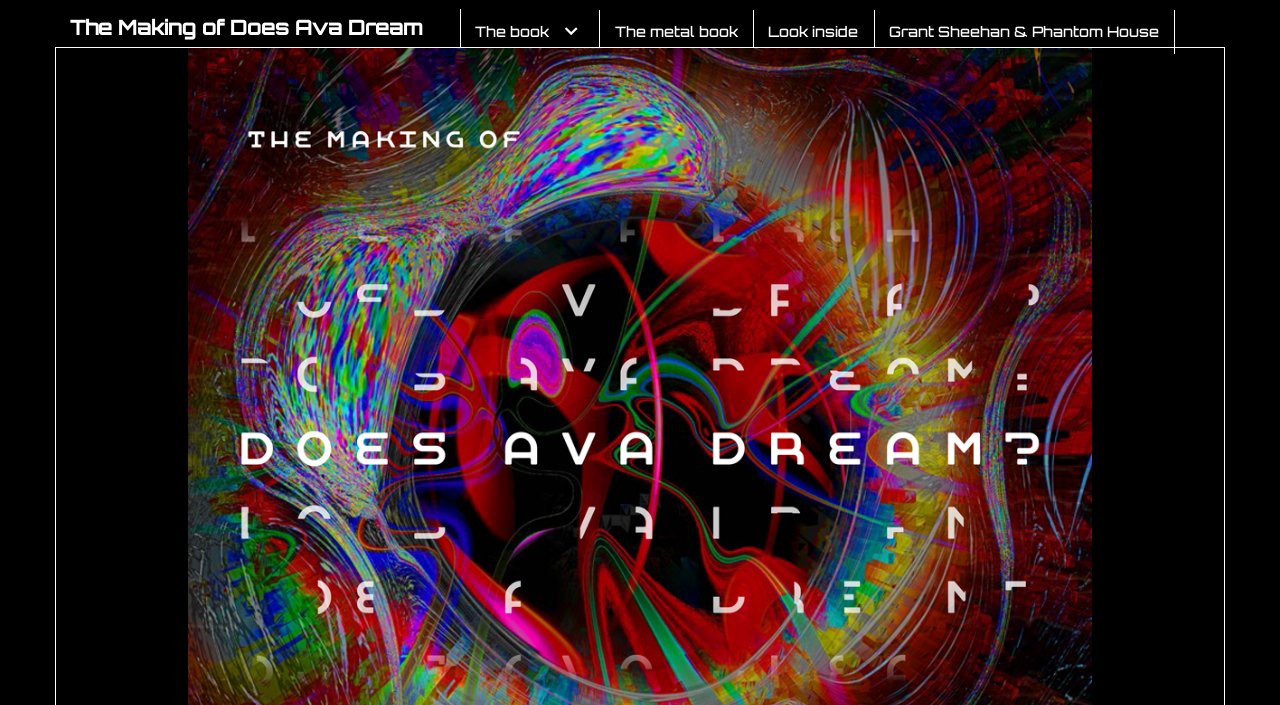Using the provided element description: "placeholder="输入你想搜索的问题"", identify the bounding box coordinates. The coordinates should be four floats between 0 and 1 in the order [left, top, right, bottom].

None